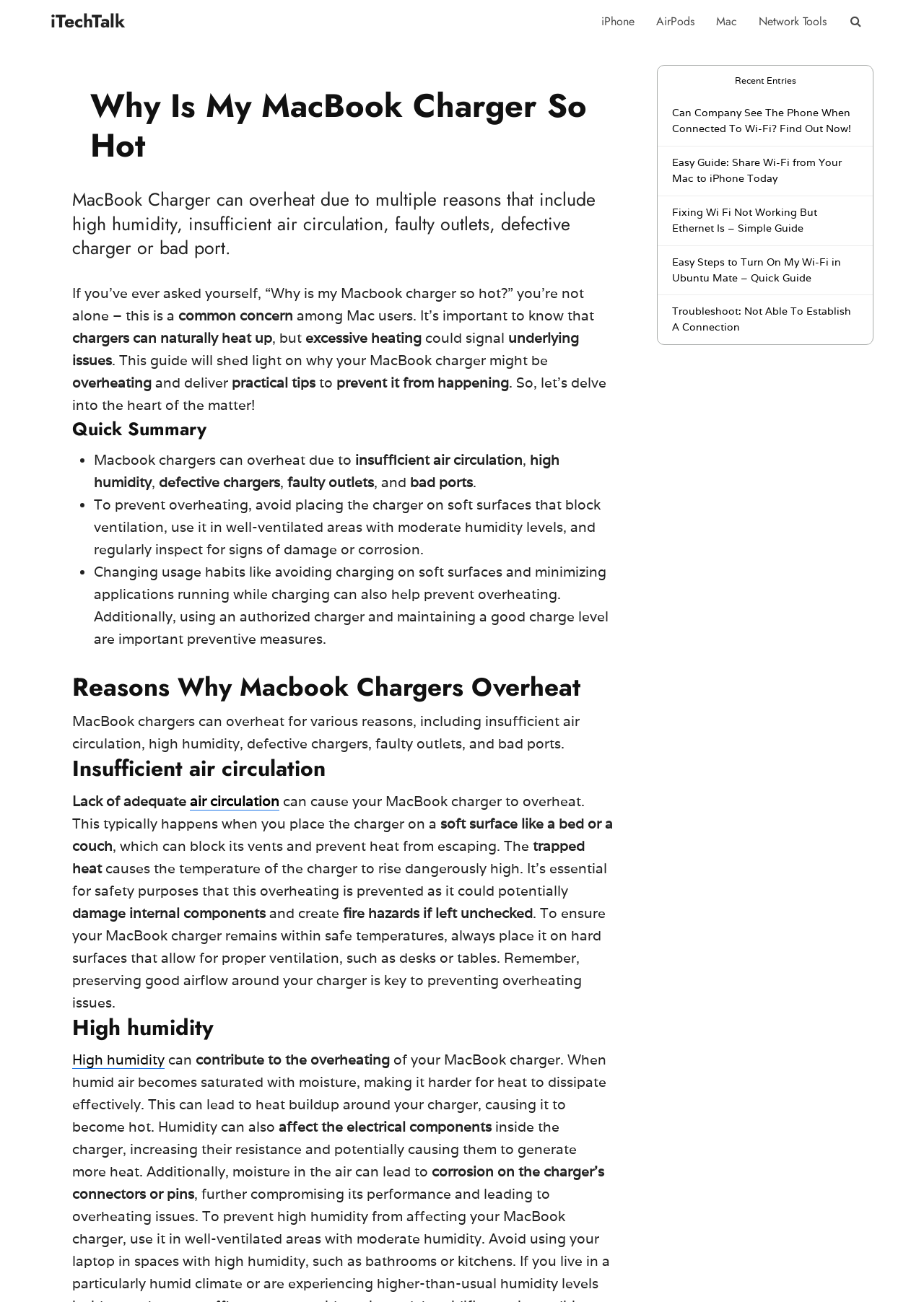Determine the main text heading of the webpage and provide its content.

Why Is My MacBook Charger So Hot